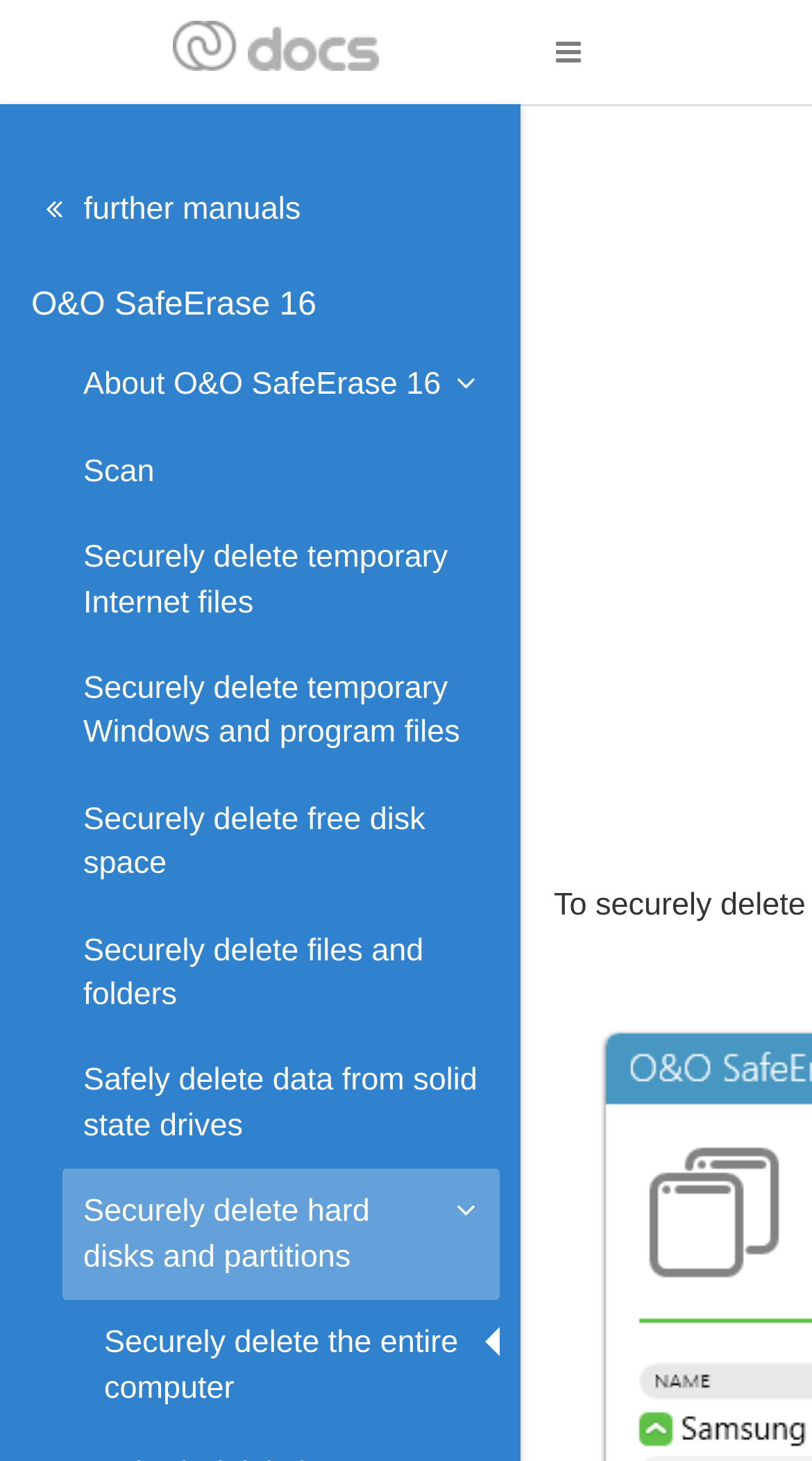Identify the bounding box coordinates of the part that should be clicked to carry out this instruction: "Learn about O&O SafeErase 16".

[0.077, 0.234, 0.615, 0.293]